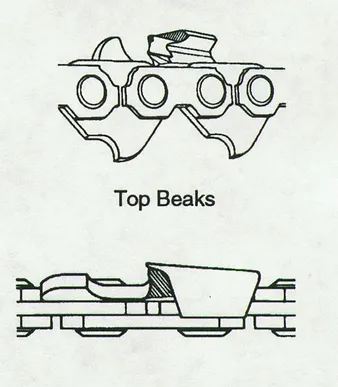Create a detailed narrative of what is happening in the image.

The image depicts technical illustrations of saw chain cutter teeth with a focus on "Top Beaks." The top part of the image shows a side view of cutter teeth with a pronounced top beak design, which is often described as detrimental to cutting performance. Below, another view illustrates the same cutter teeth, emphasizing how improper alignment can lead to ineffective cutting. This visual serves as a crucial reference for understanding the importance of correct cutter tooth geometry in sharpening and maintenance processes, specifically highlighting the challenges faced when aiming for proper corner alignment while sharpening with a file.